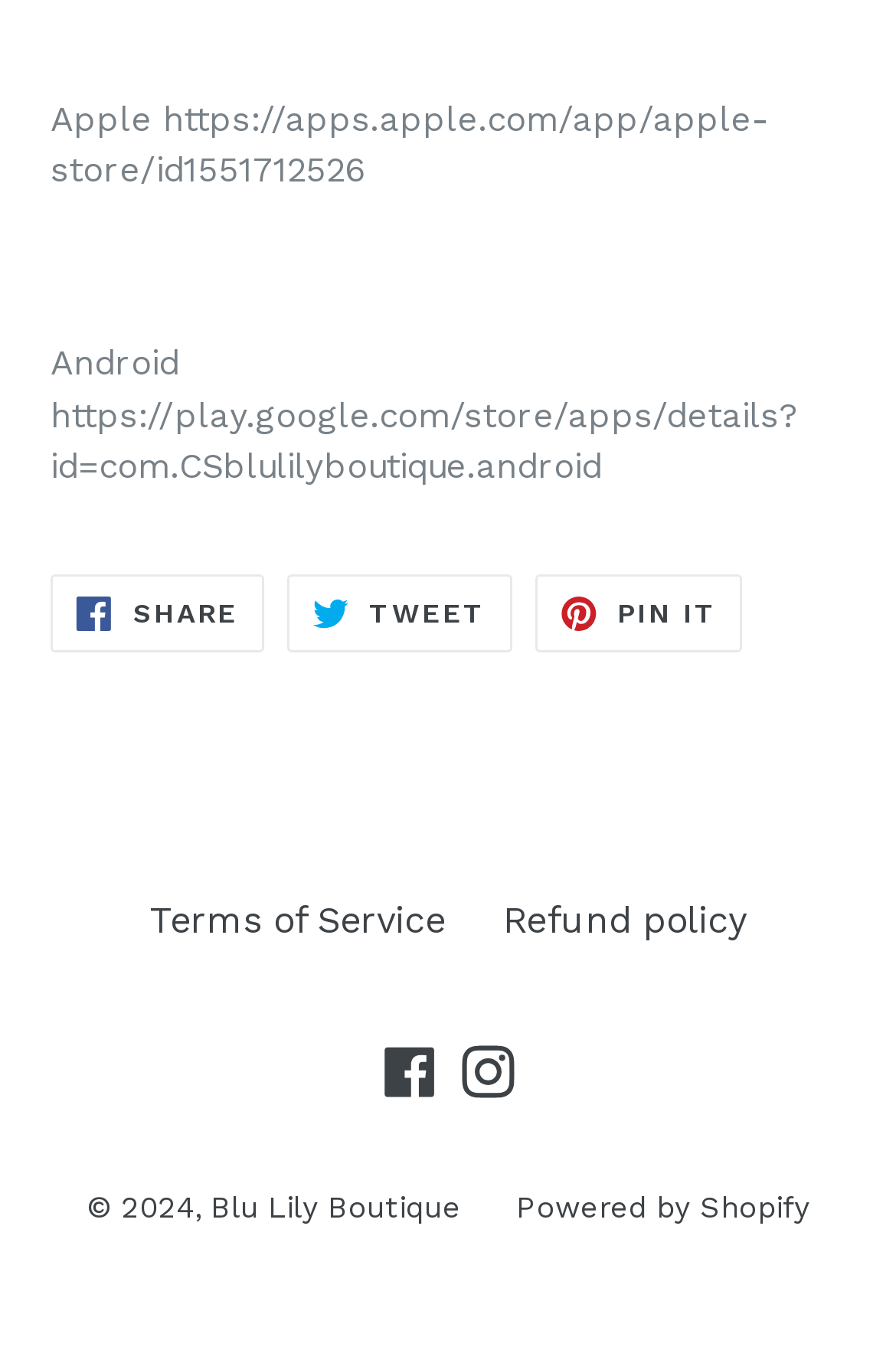Pinpoint the bounding box coordinates of the clickable element to carry out the following instruction: "Tweet on Twitter."

[0.32, 0.422, 0.571, 0.479]